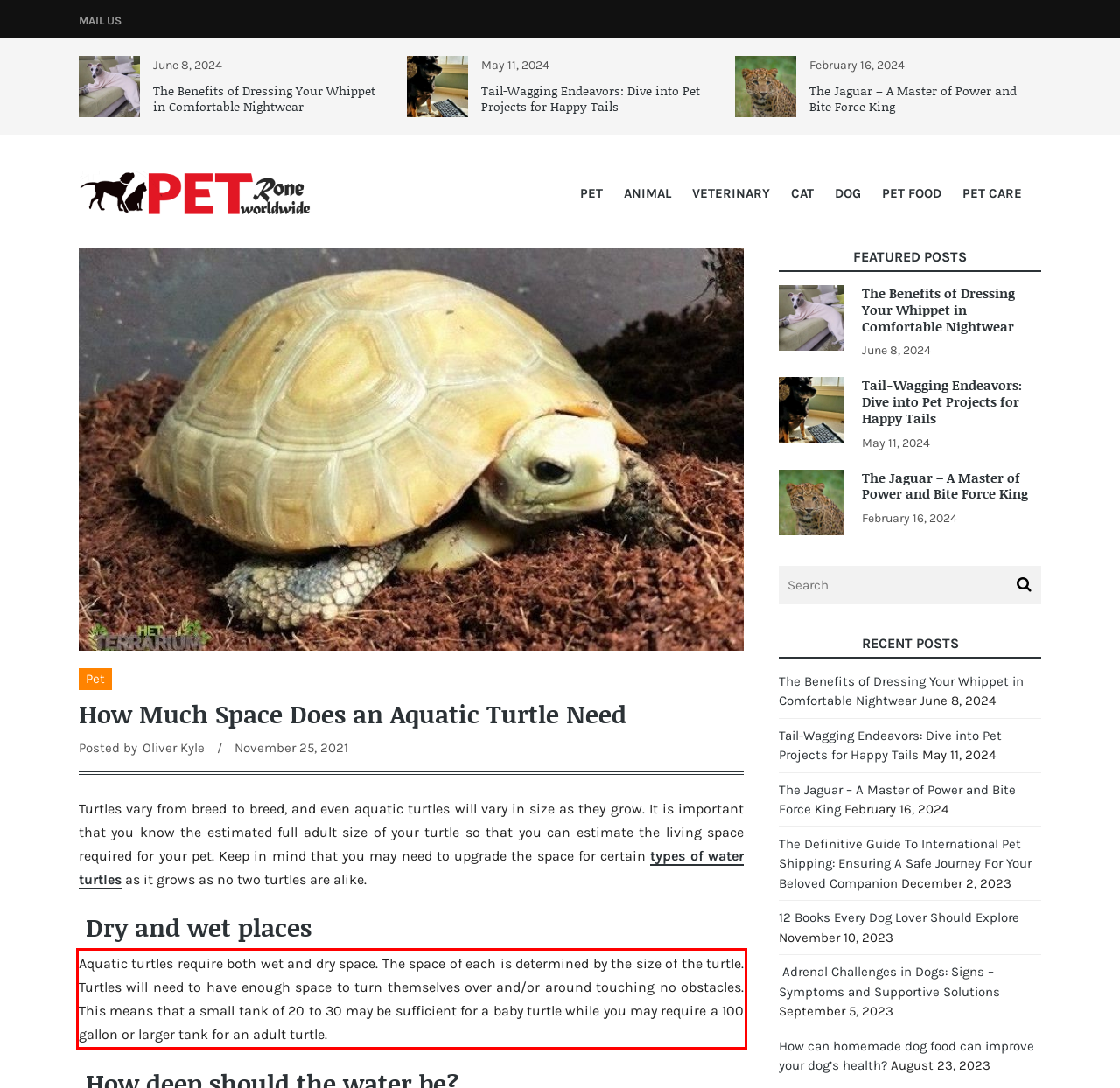You are given a webpage screenshot with a red bounding box around a UI element. Extract and generate the text inside this red bounding box.

Aquatic turtles require both wet and dry space. The space of each is determined by the size of the turtle. Turtles will need to have enough space to turn themselves over and/or around touching no obstacles. This means that a small tank of 20 to 30 may be sufficient for a baby turtle while you may require a 100 gallon or larger tank for an adult turtle.